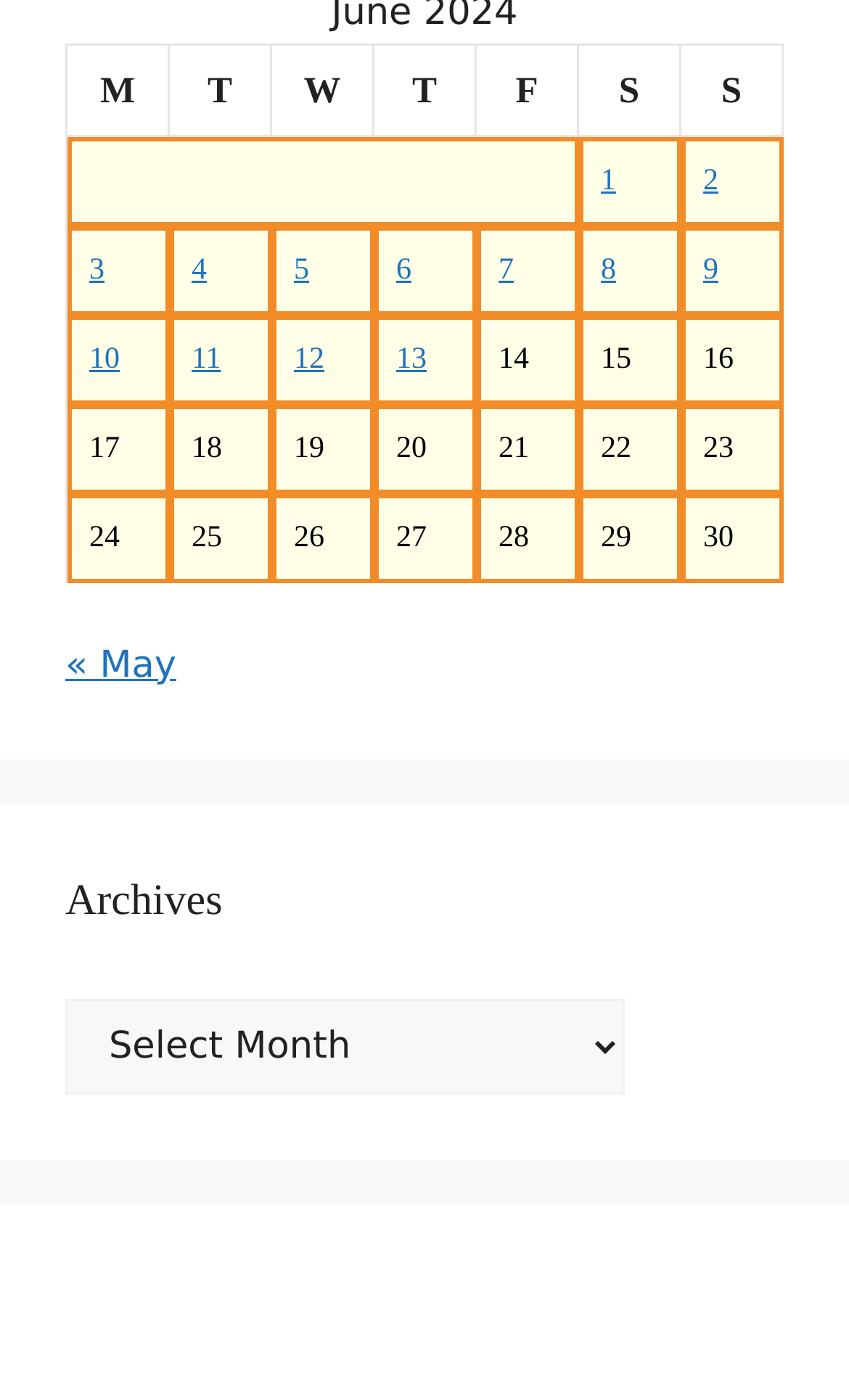Please respond to the question with a concise word or phrase:
What are the days of the week listed in the table?

M, T, W, T, F, S, S